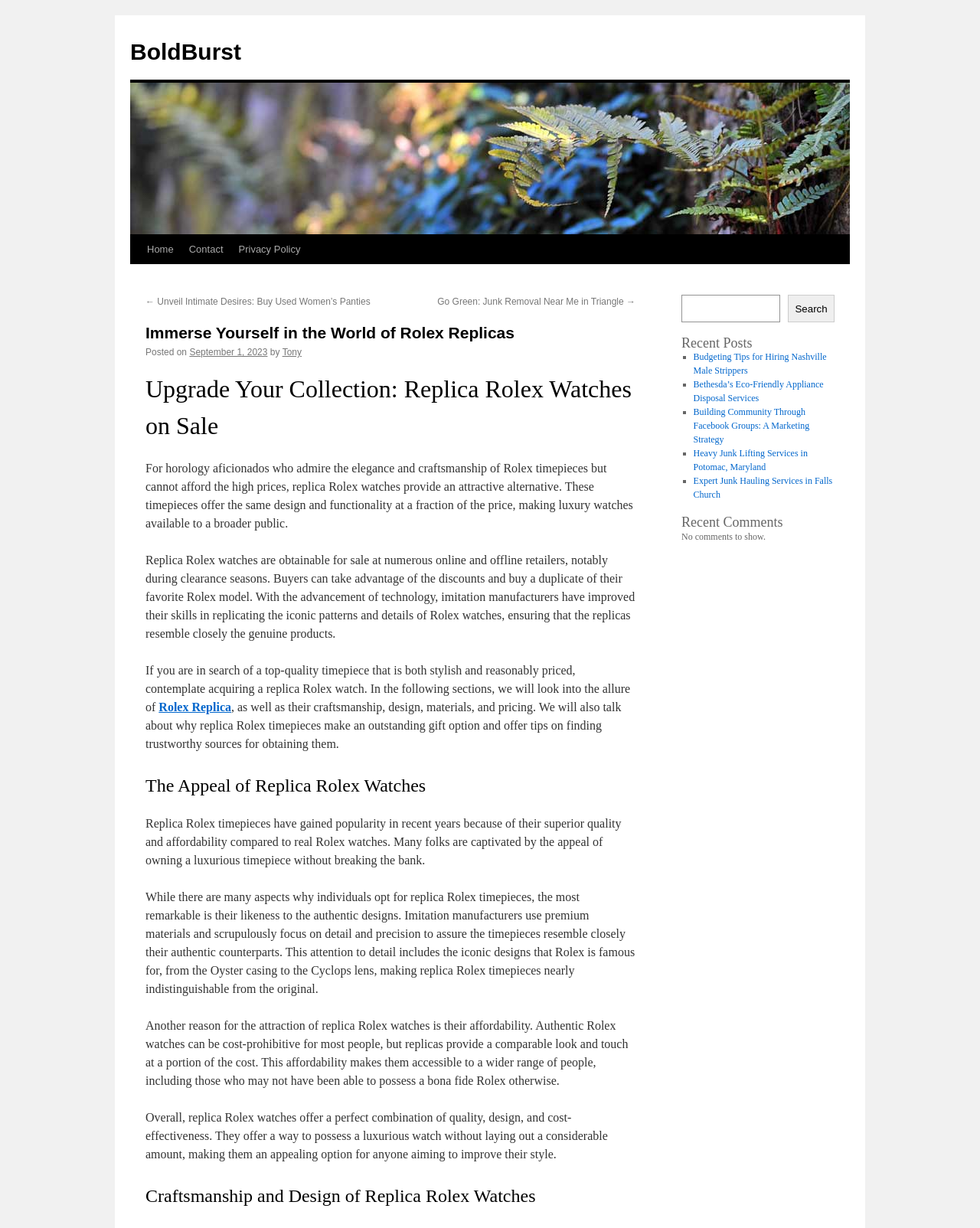Identify the bounding box coordinates for the element you need to click to achieve the following task: "Search for something". Provide the bounding box coordinates as four float numbers between 0 and 1, in the form [left, top, right, bottom].

[0.695, 0.24, 0.796, 0.262]